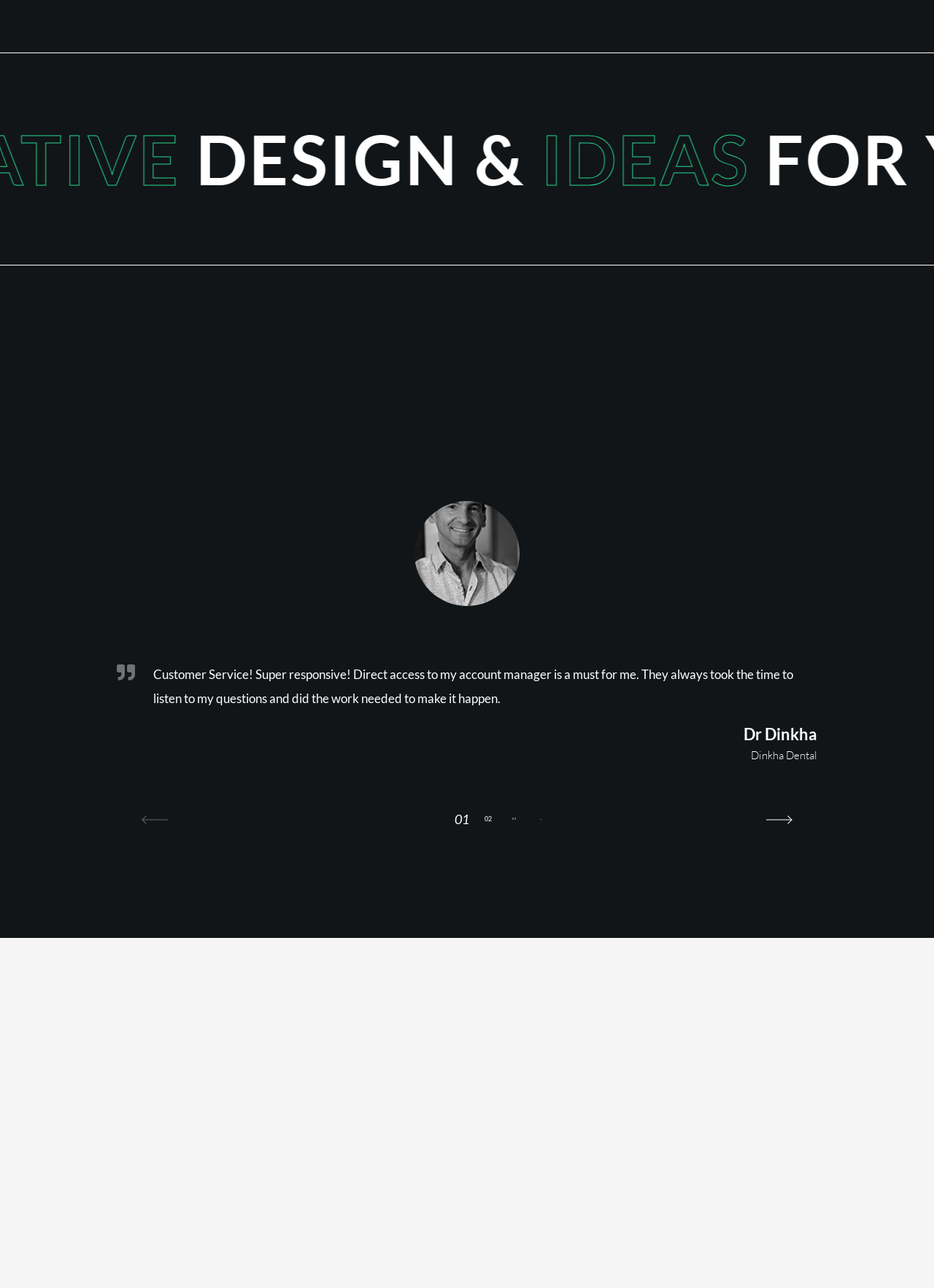Provide a short answer using a single word or phrase for the following question: 
What is the position of the 'Next slide' button?

Right side